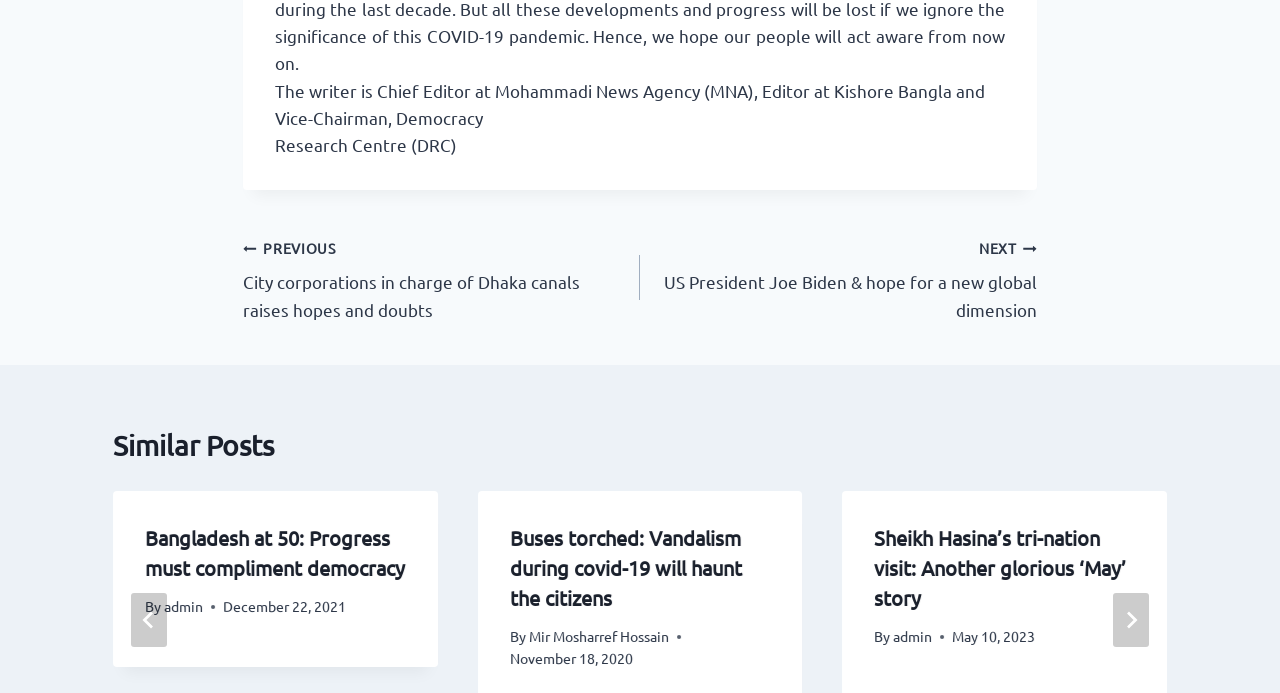What is the category of the posts shown on this webpage?
Answer the question with a single word or phrase derived from the image.

News or articles